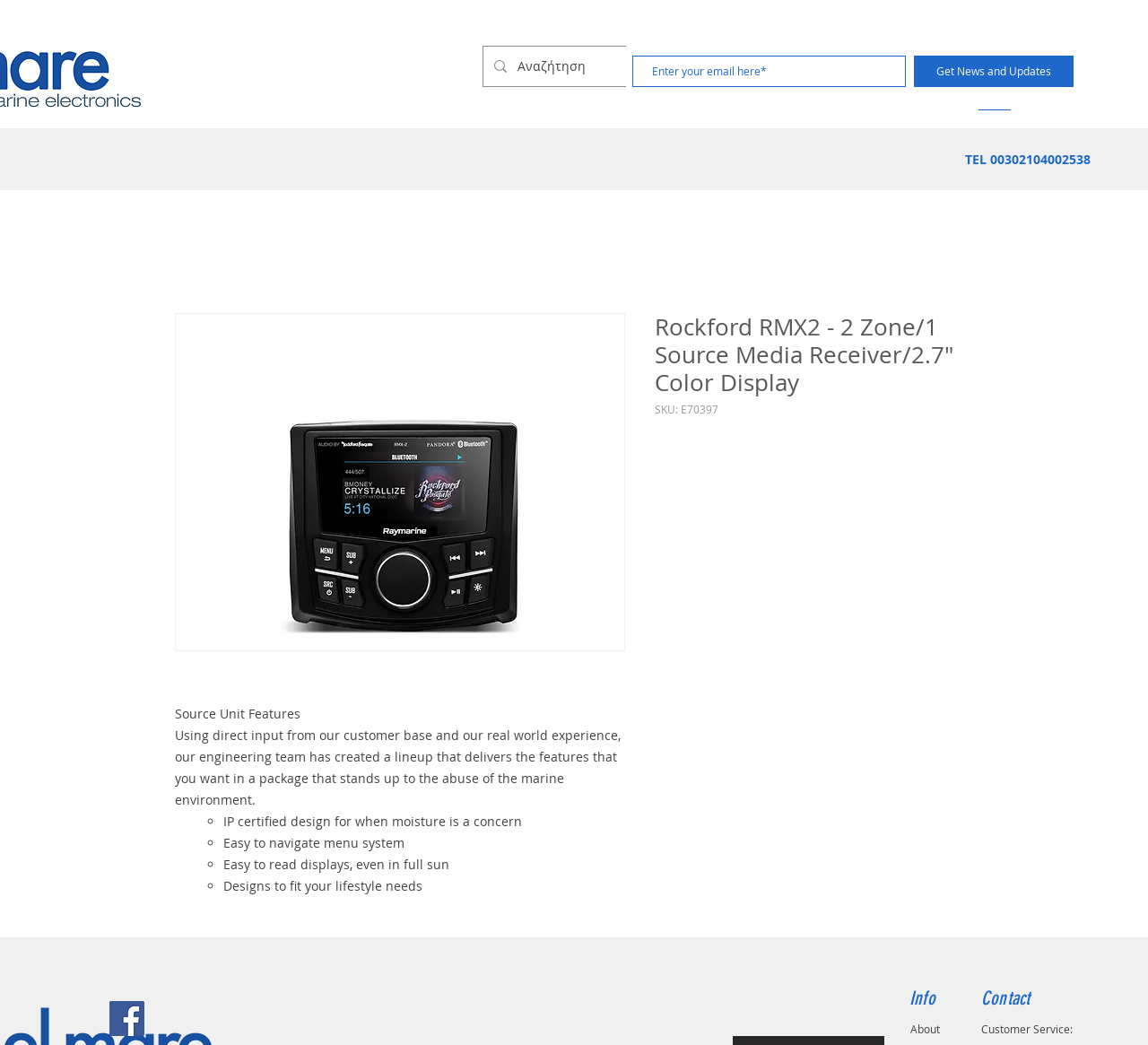How many social media links are there?
Based on the image, give a concise answer in the form of a single word or short phrase.

1